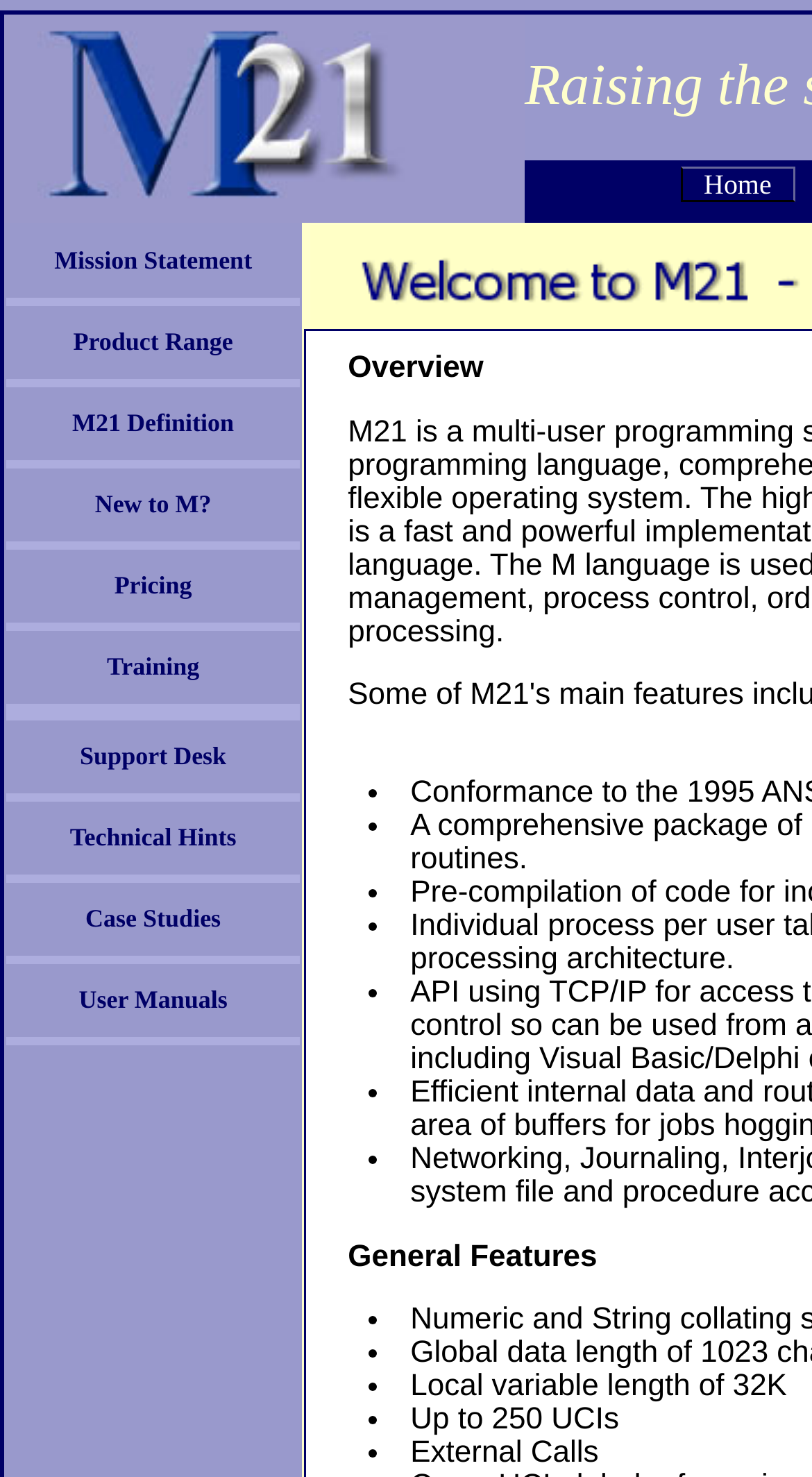Give a one-word or short phrase answer to this question: 
How many UCIs are supported?

250